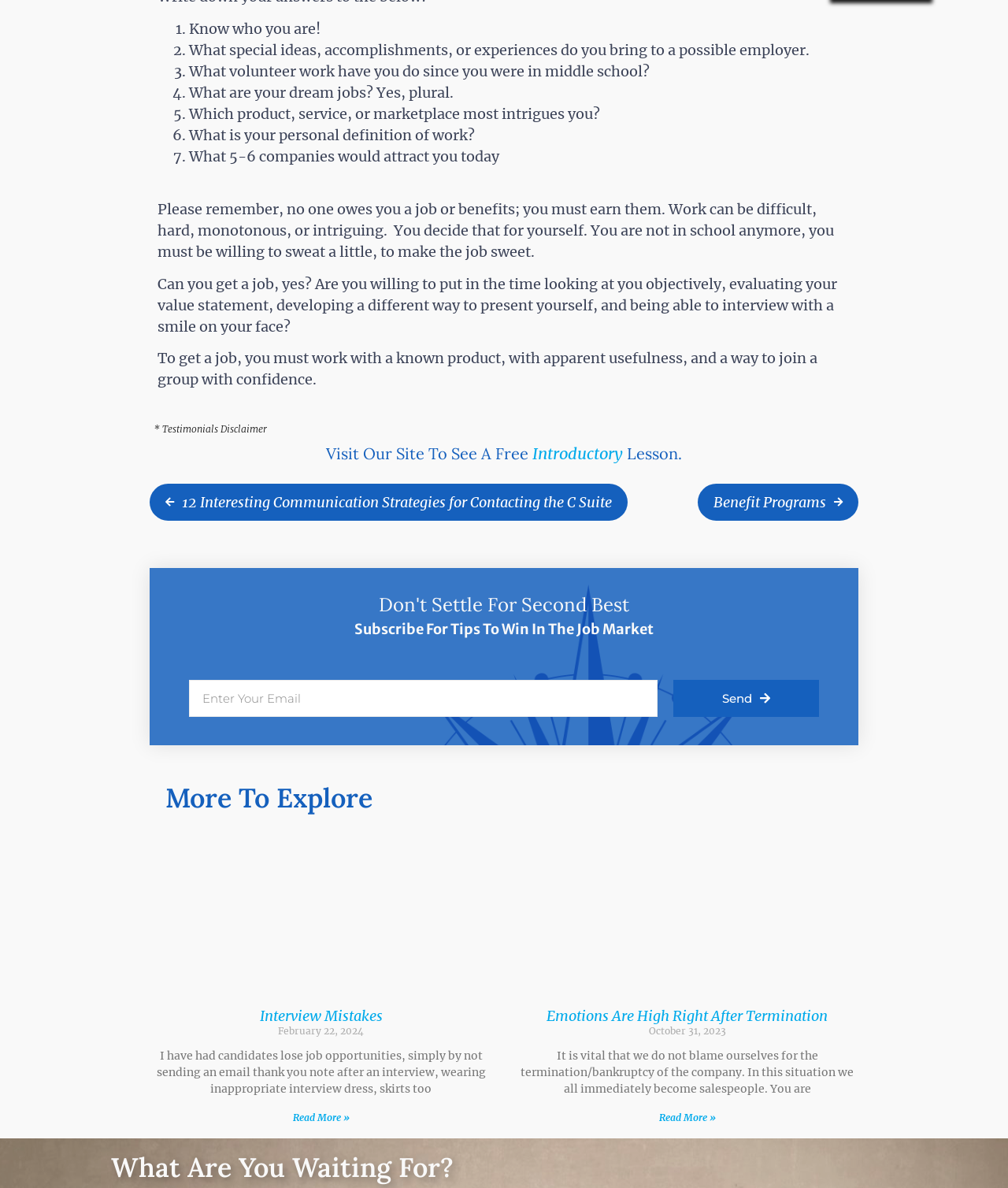Pinpoint the bounding box coordinates of the clickable area necessary to execute the following instruction: "Click on 'Testimonials Disclaimer'". The coordinates should be given as four float numbers between 0 and 1, namely [left, top, right, bottom].

[0.152, 0.356, 0.265, 0.366]